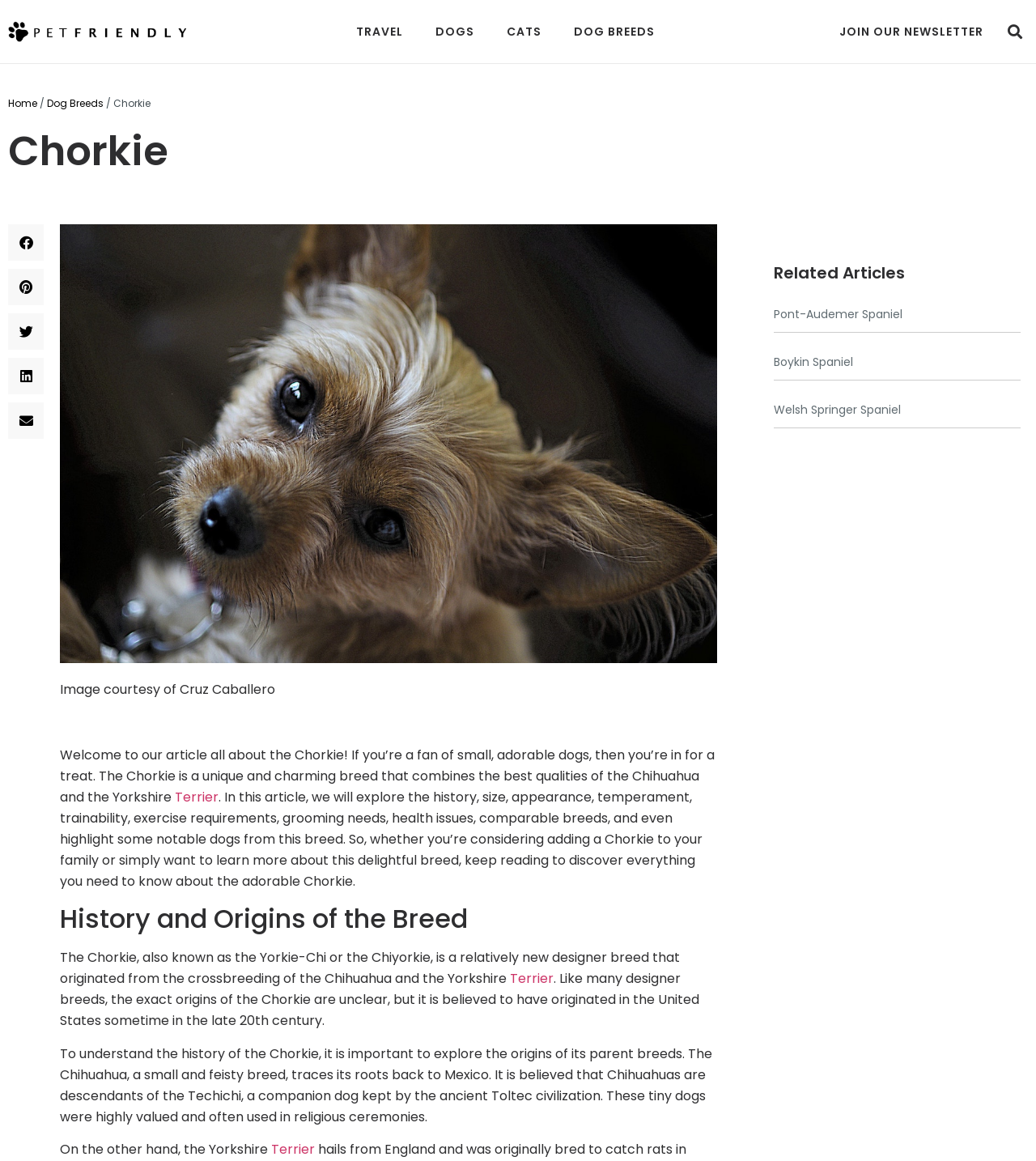Analyze the image and answer the question with as much detail as possible: 
What is the purpose of the 'Share on' buttons?

The buttons 'Share on facebook', 'Share on pinterest', 'Share on twitter', 'Share on linkedin', and 'Share on email' are likely for sharing the content of the webpage on various social media platforms and via email.